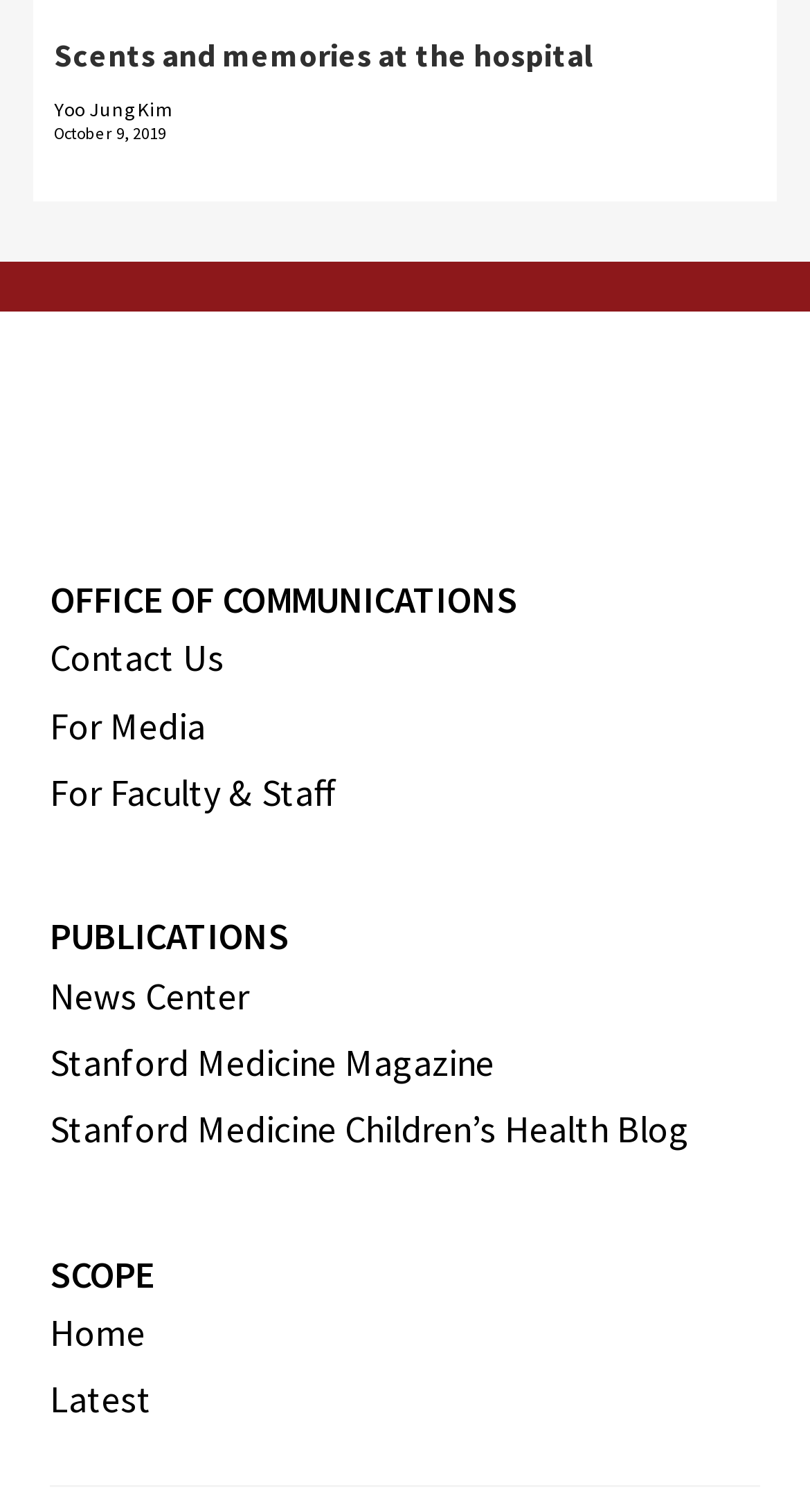Please identify the bounding box coordinates of the region to click in order to complete the task: "Contact the office". The coordinates must be four float numbers between 0 and 1, specified as [left, top, right, bottom].

[0.062, 0.419, 0.277, 0.451]